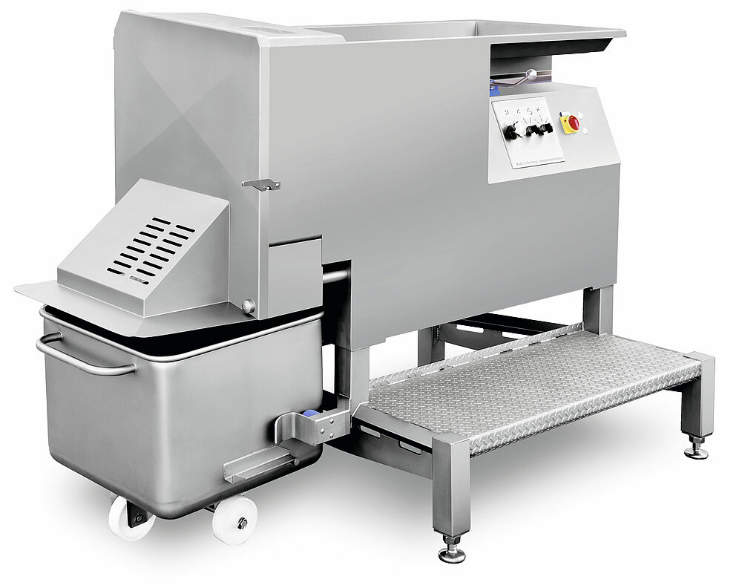What is the primary focus of the MHS 3100's construction?
Please give a detailed answer to the question using the information shown in the image.

The caption highlights that the construction of the MHS 3100 emphasizes accessibility and ease of maintenance, catering to the demanding needs of the food industry.